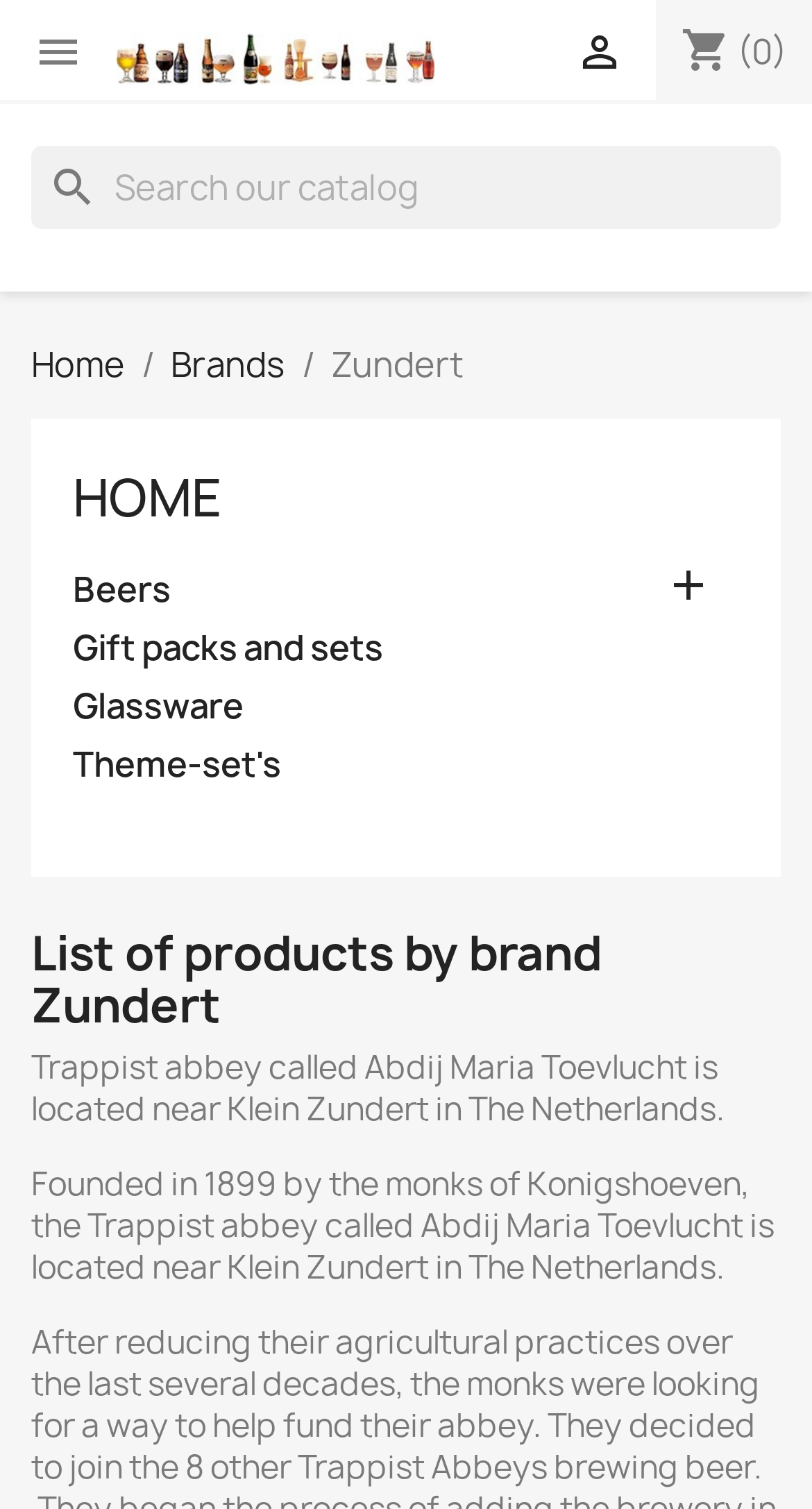Please specify the bounding box coordinates of the element that should be clicked to execute the given instruction: 'Go to the home page'. Ensure the coordinates are four float numbers between 0 and 1, expressed as [left, top, right, bottom].

[0.038, 0.226, 0.154, 0.257]